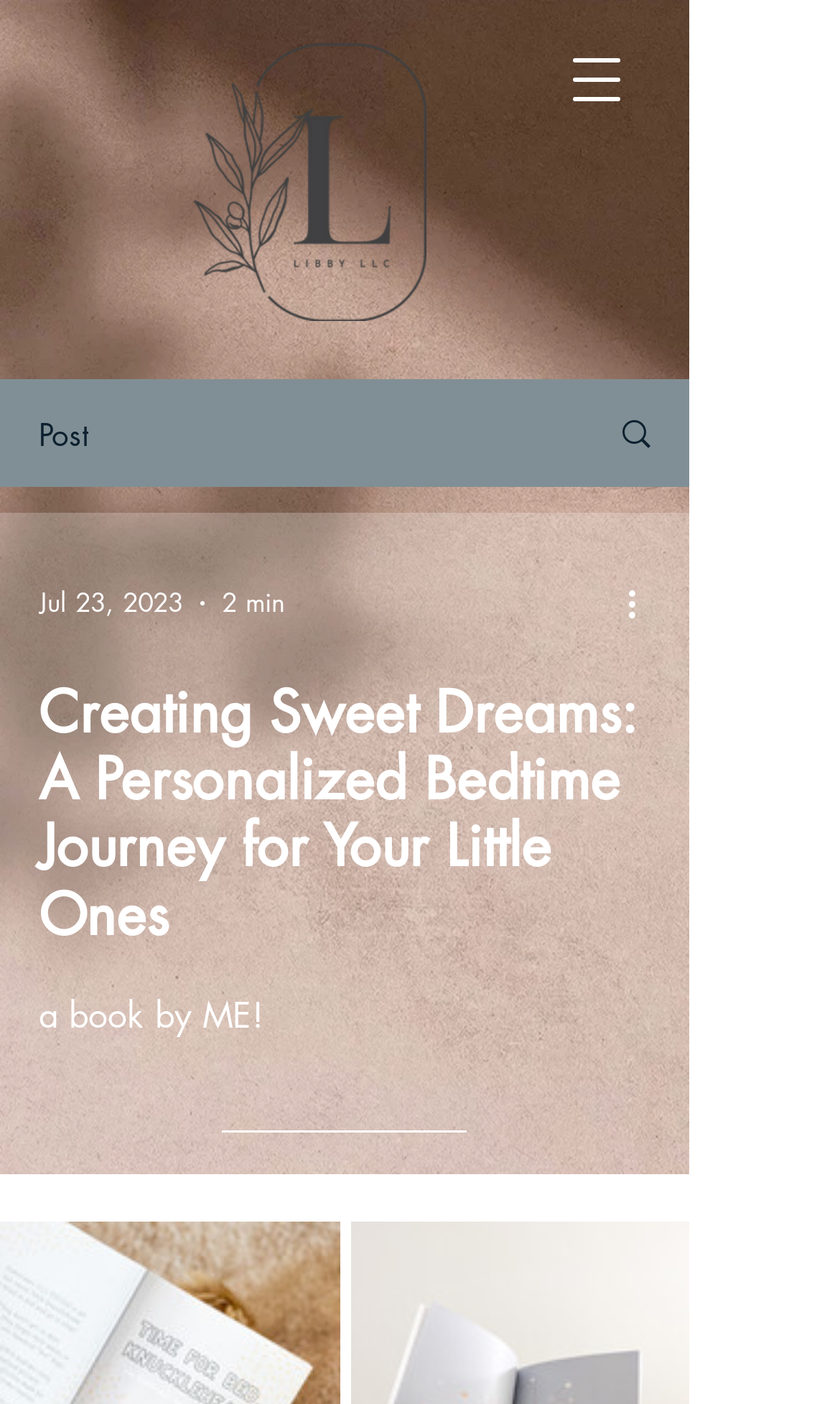Given the element description, predict the bounding box coordinates in the format (top-left x, top-left y, bottom-right x, bottom-right y). Make sure all values are between 0 and 1. Here is the element description: Toggle navigation

None